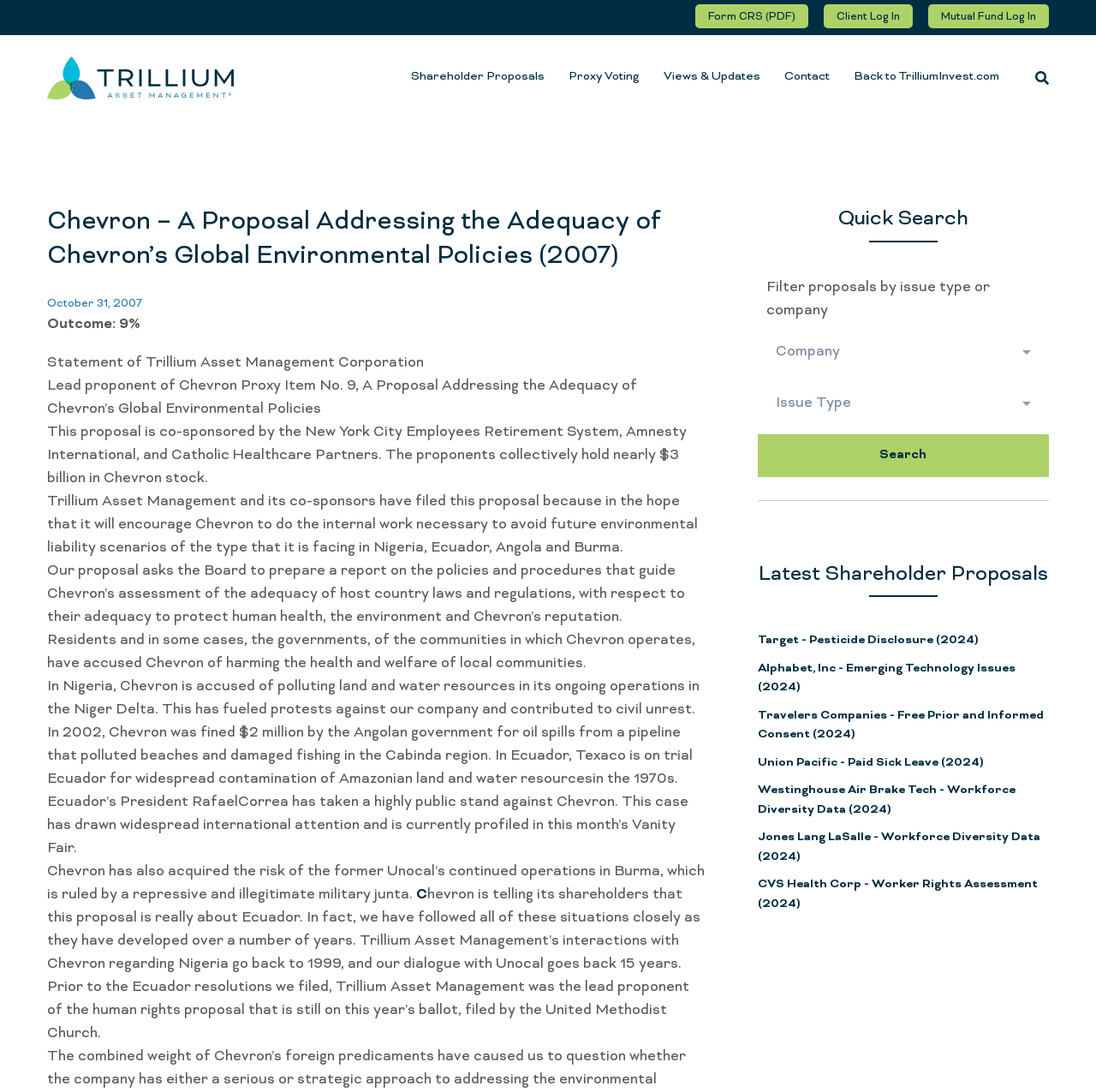Please provide a brief answer to the question using only one word or phrase: 
What is the name of the organization that filed the proposal?

Trillium Asset Management